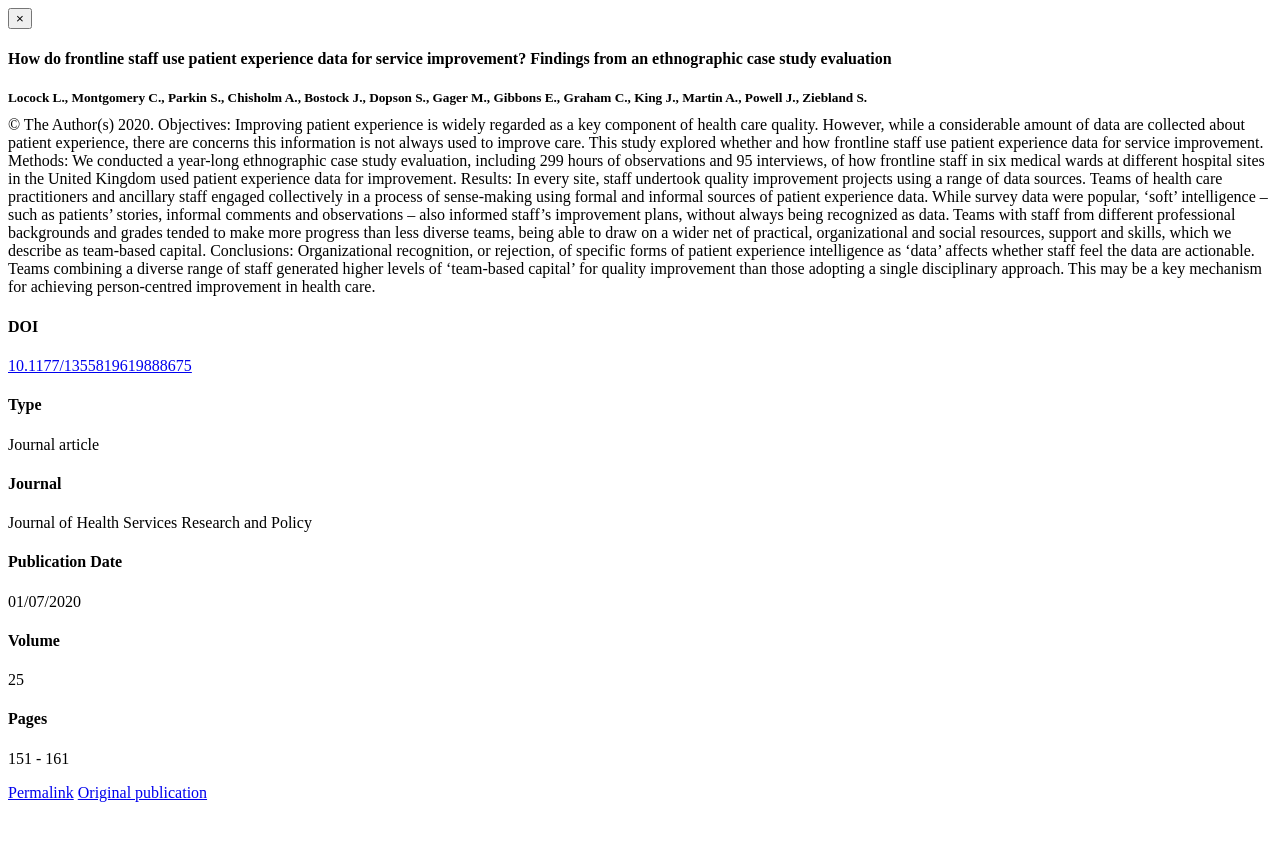Respond to the following question using a concise word or phrase: 
How many pages does the article have?

151 - 161